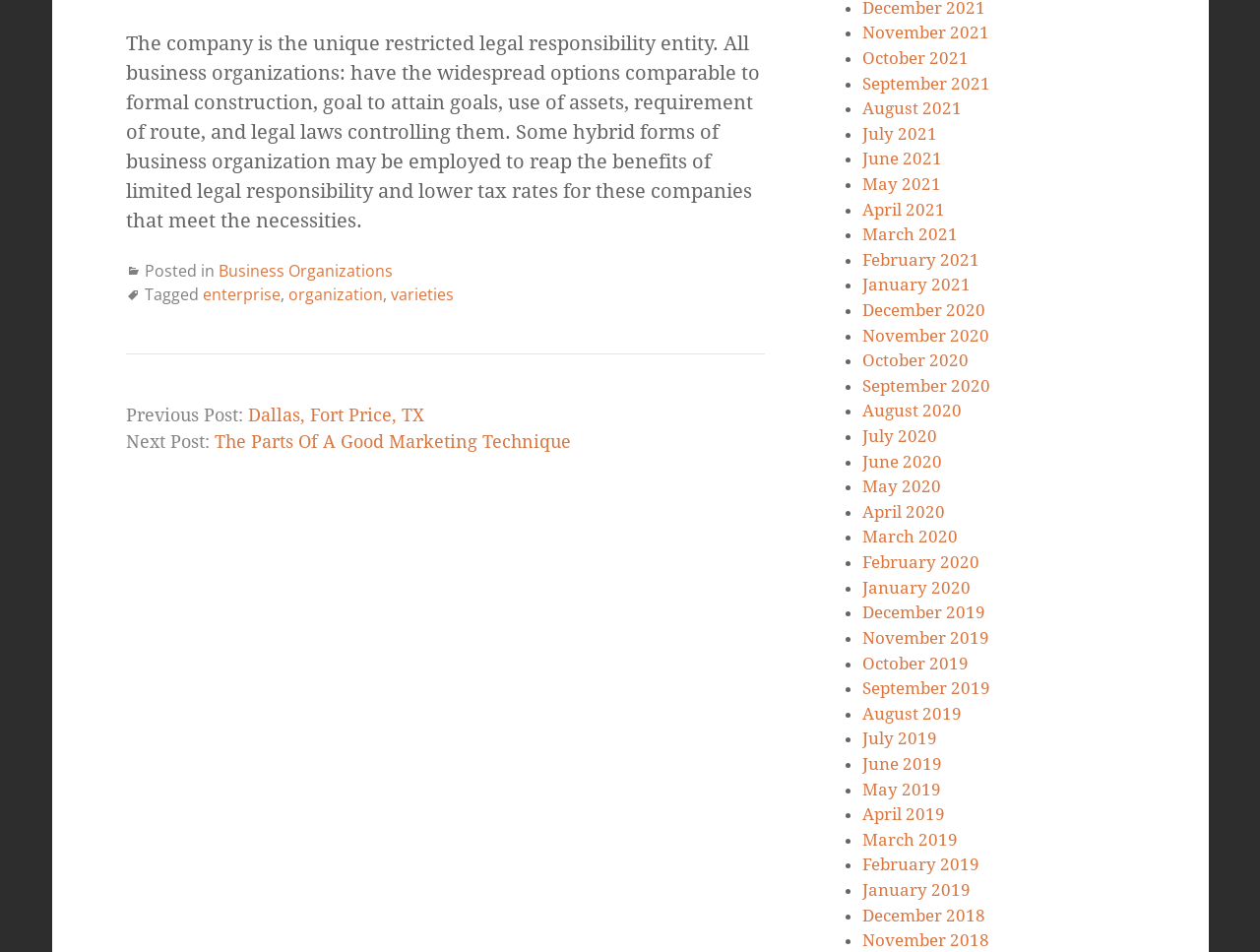What is the next post?
Please use the image to provide a one-word or short phrase answer.

The Parts Of A Good Marketing Technique